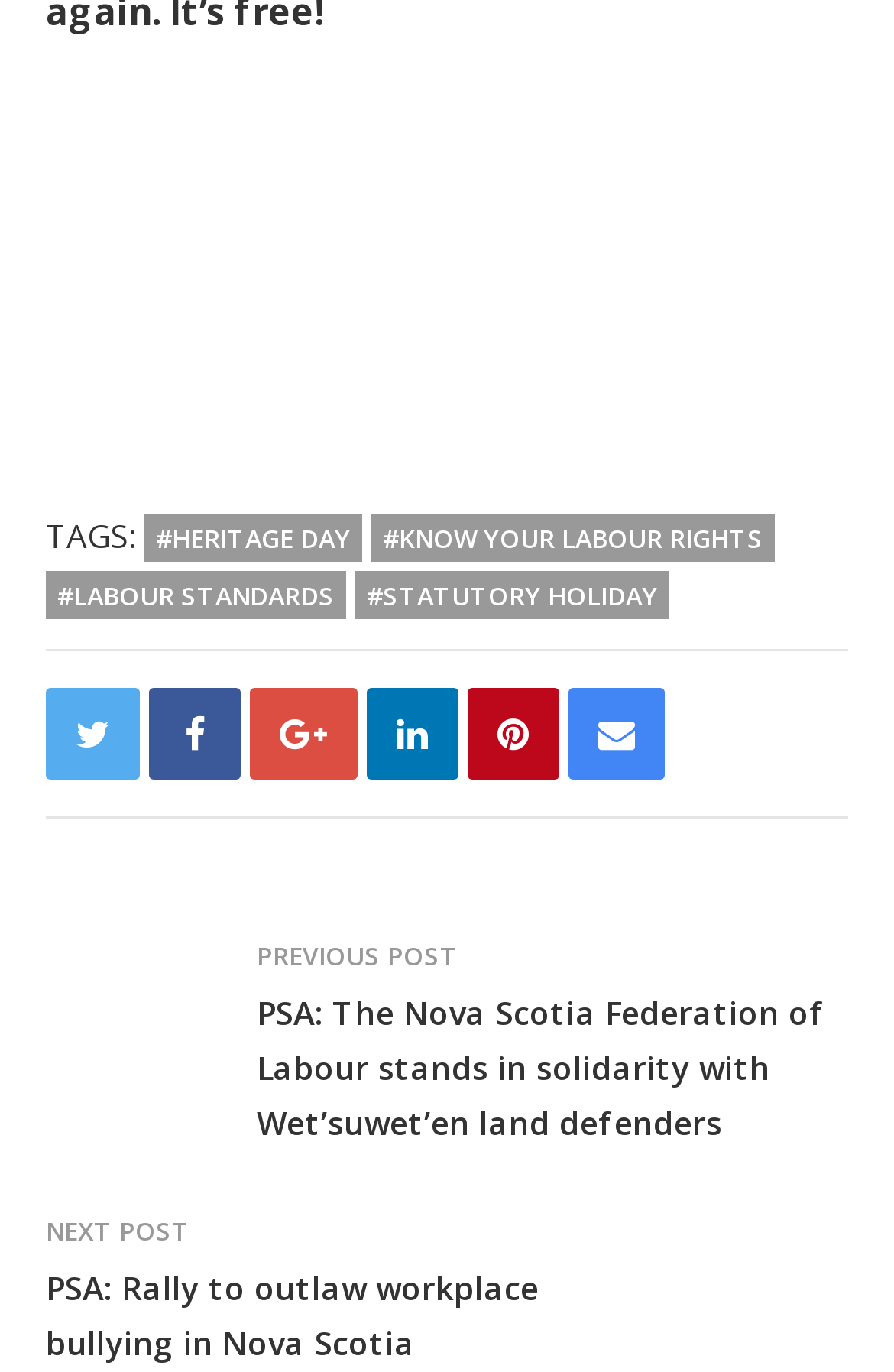How many social media links are present?
Please analyze the image and answer the question with as much detail as possible.

I counted the number of link elements with Unicode characters (e.g., '', '', etc.) which are typically used to represent social media icons. There are 6 such links present on the webpage.